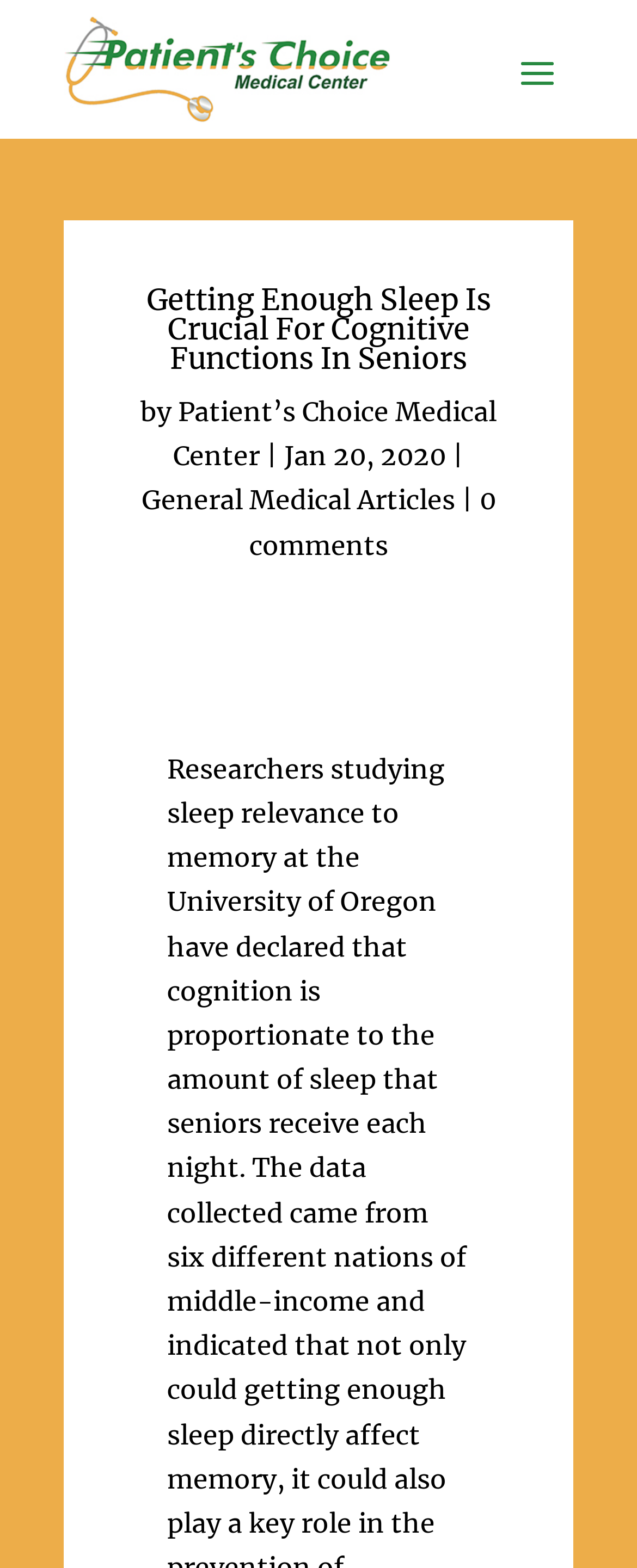Given the description of the UI element: "Patient’s Choice Medical Center", predict the bounding box coordinates in the form of [left, top, right, bottom], with each value being a float between 0 and 1.

[0.272, 0.252, 0.779, 0.301]